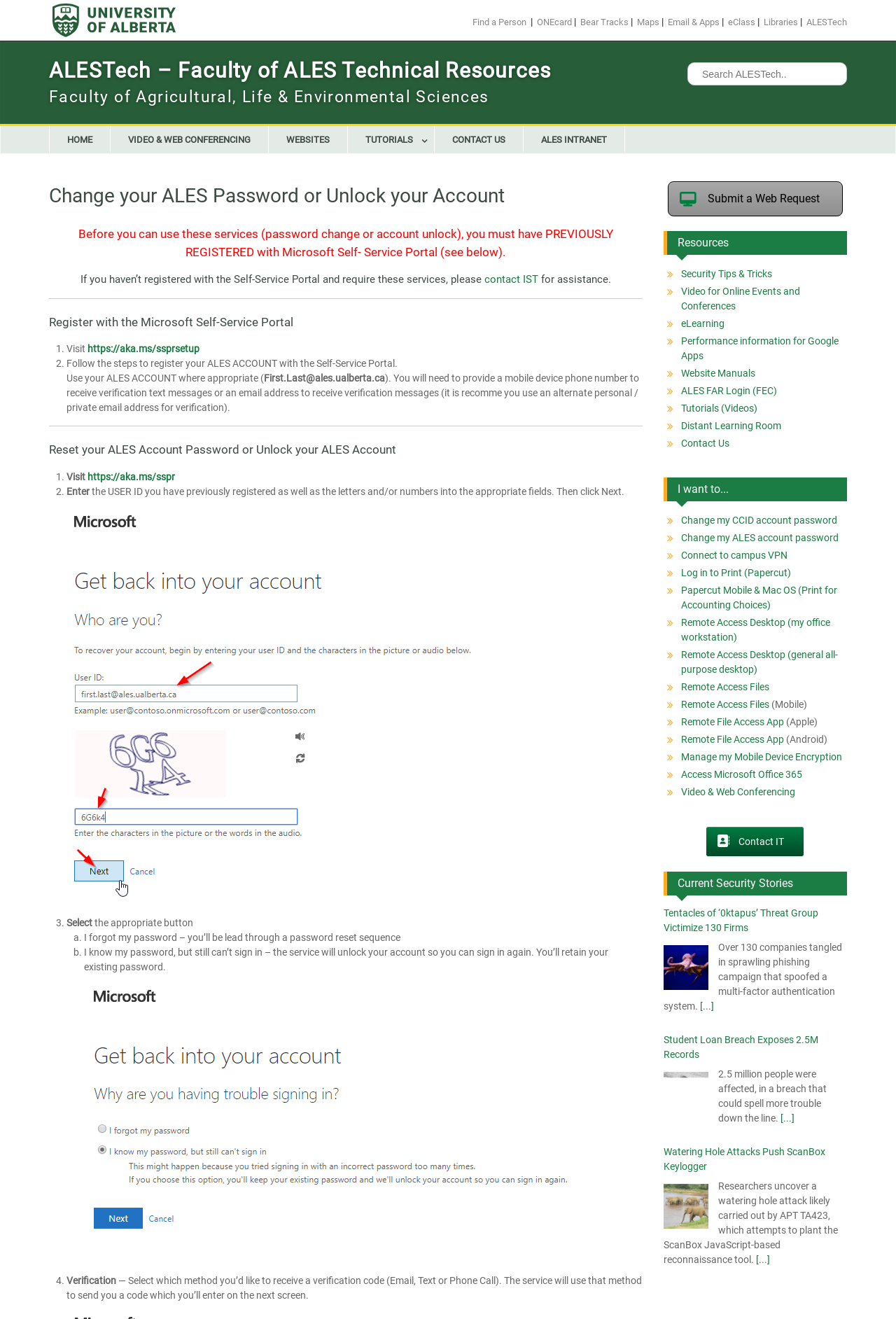Please specify the bounding box coordinates in the format (top-left x, top-left y, bottom-right x, bottom-right y), with values ranging from 0 to 1. Identify the bounding box for the UI component described as follows: Remote File Access App

[0.76, 0.543, 0.875, 0.552]